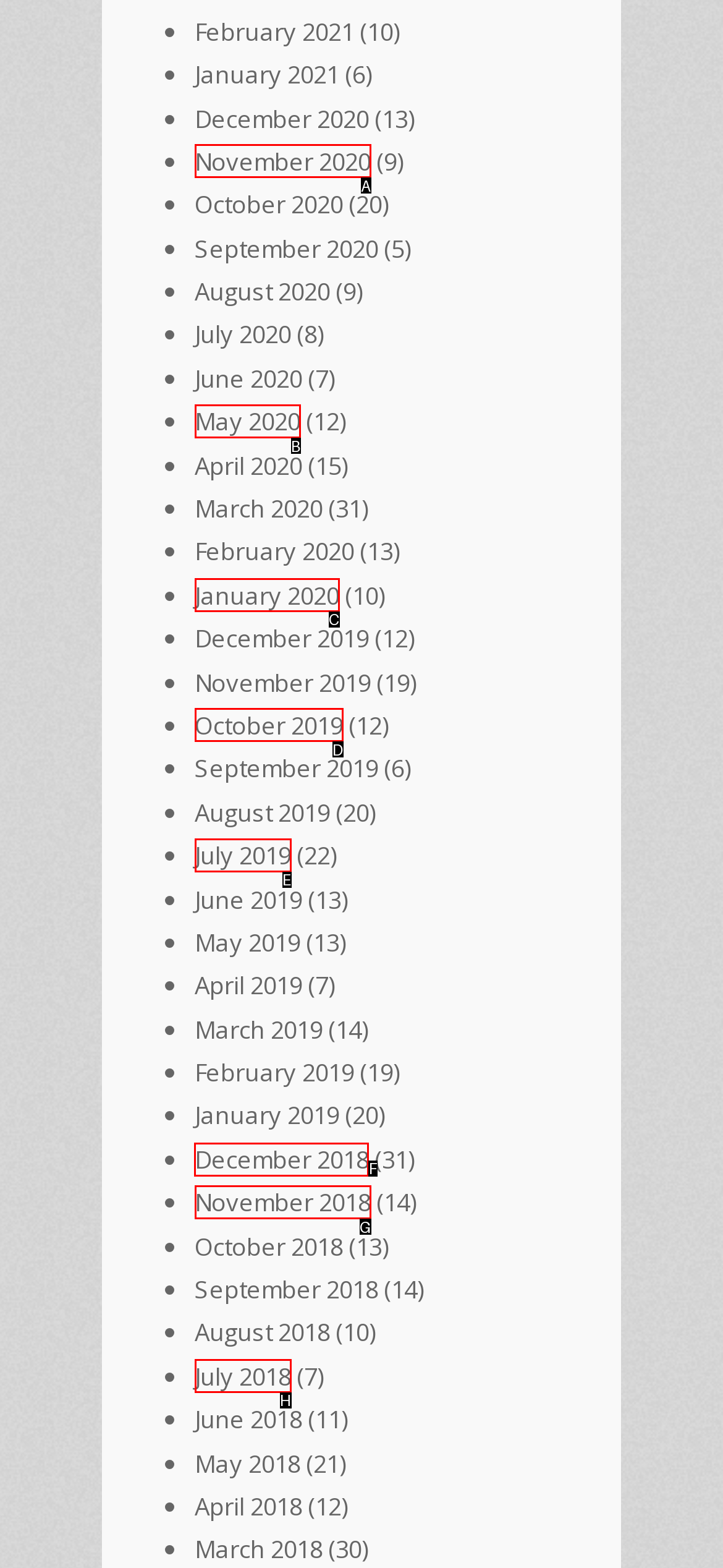To complete the instruction: View December 2018, which HTML element should be clicked?
Respond with the option's letter from the provided choices.

F